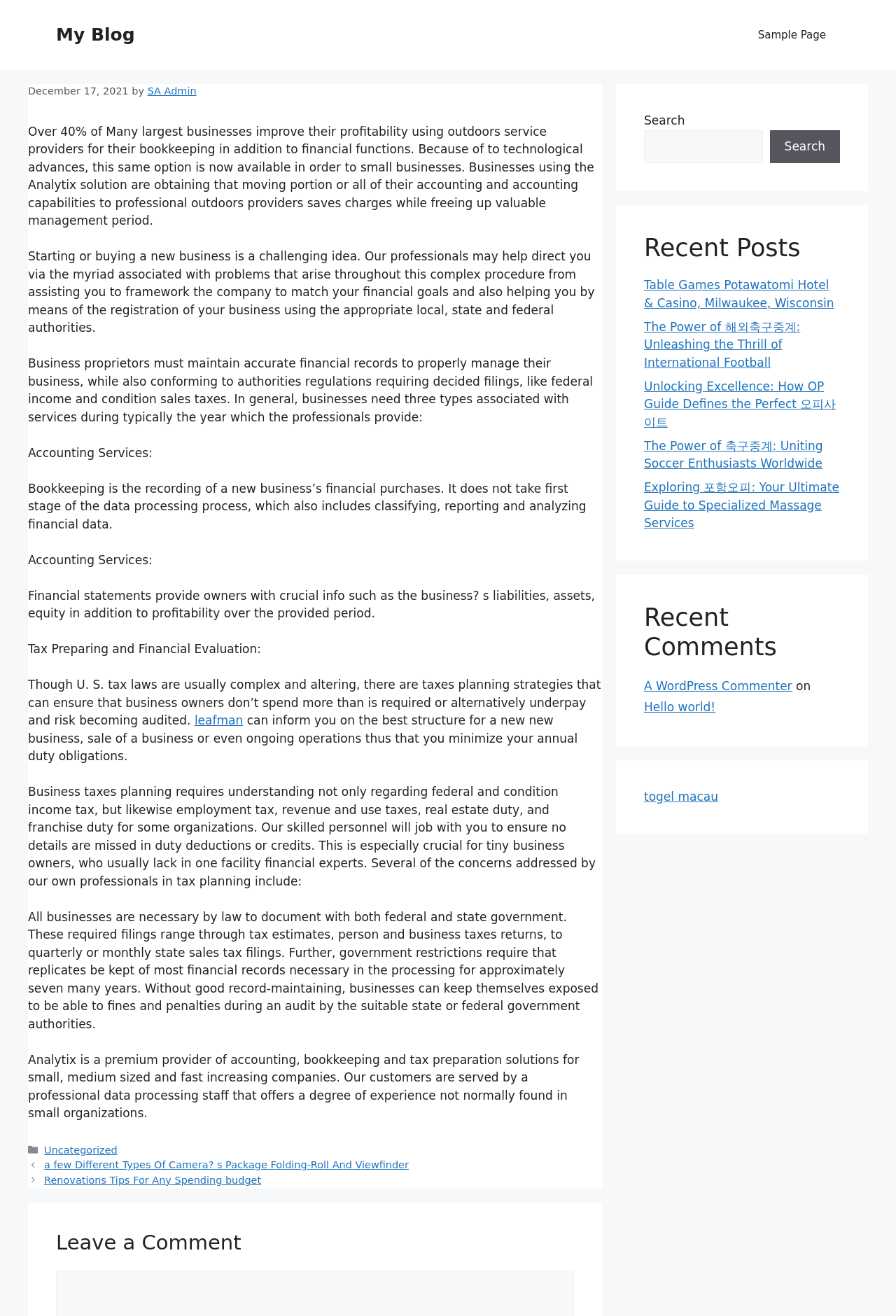What is the main topic of this blog?
Based on the content of the image, thoroughly explain and answer the question.

Based on the content of the webpage, it appears that the main topic of this blog is bookkeeping services, as evidenced by the multiple paragraphs discussing the importance of accurate financial records, accounting services, and tax preparation.